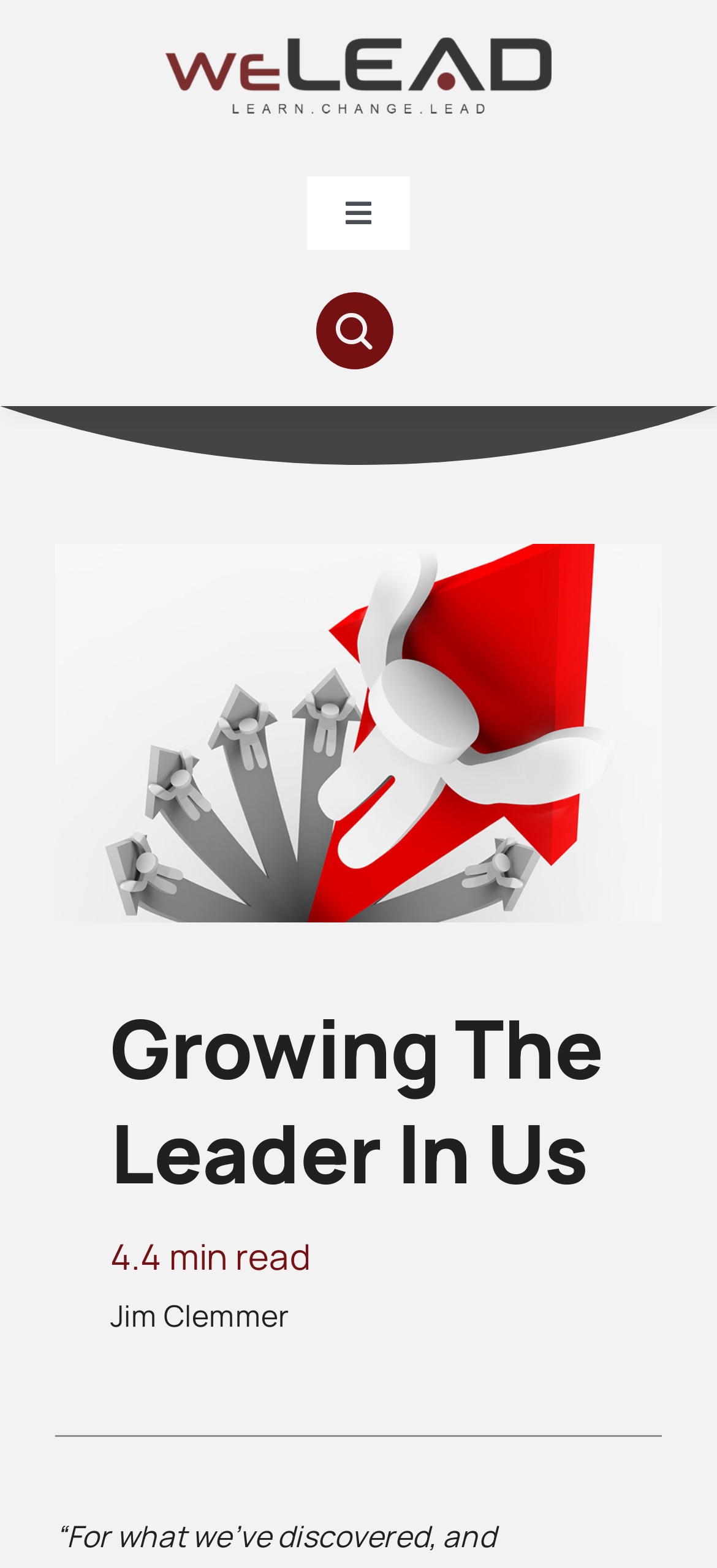How many main navigation items are there?
Please provide a detailed and comprehensive answer to the question.

There are 5 main navigation items which are 'Articles', 'Resources', 'Contribute', 'About', and 'Mobile - Tablet Menu'. These items are located at the top of the webpage, with their corresponding buttons and links.